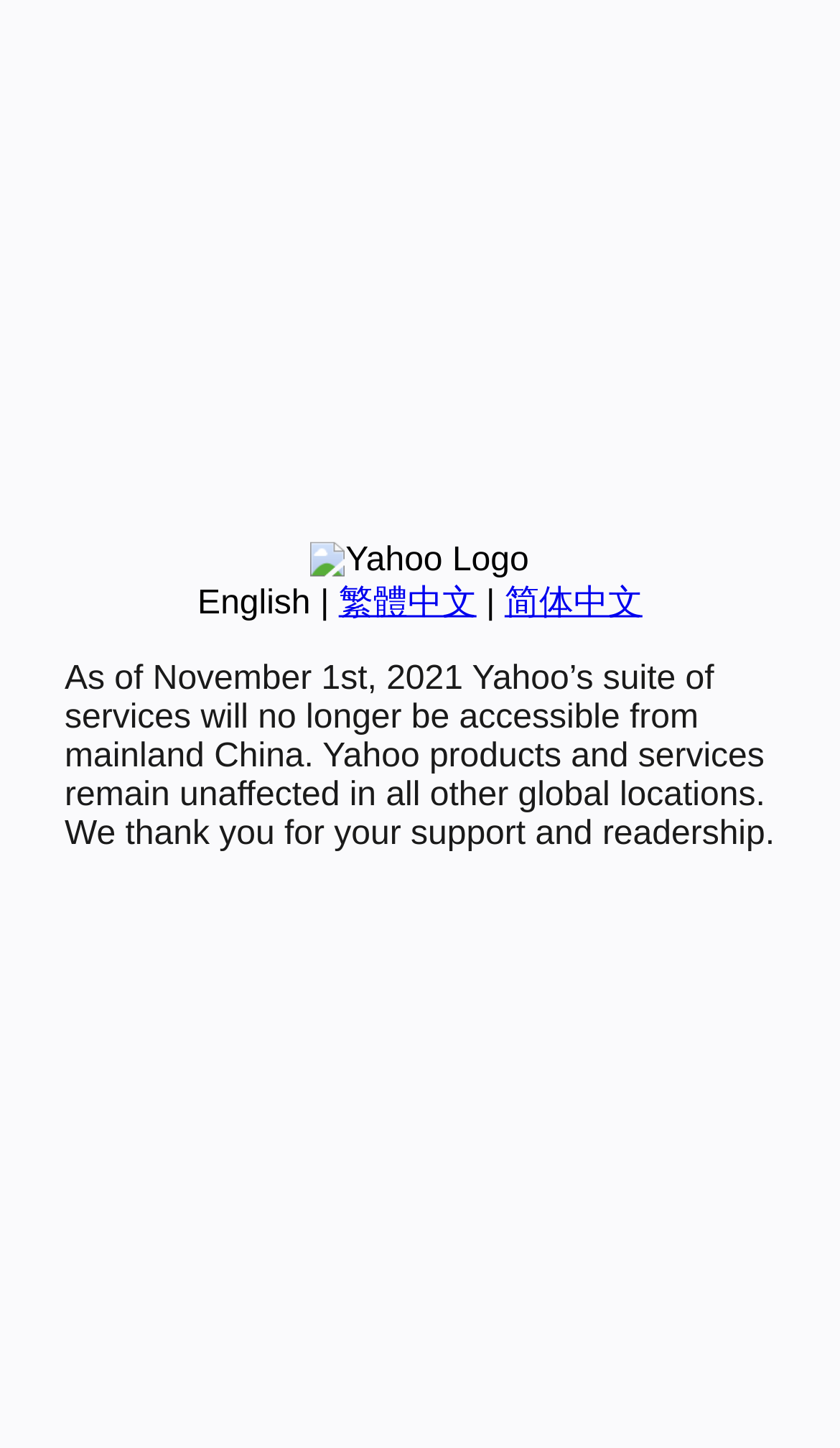Please specify the bounding box coordinates in the format (top-left x, top-left y, bottom-right x, bottom-right y), with values ranging from 0 to 1. Identify the bounding box for the UI component described as follows: 繁體中文

[0.403, 0.404, 0.567, 0.429]